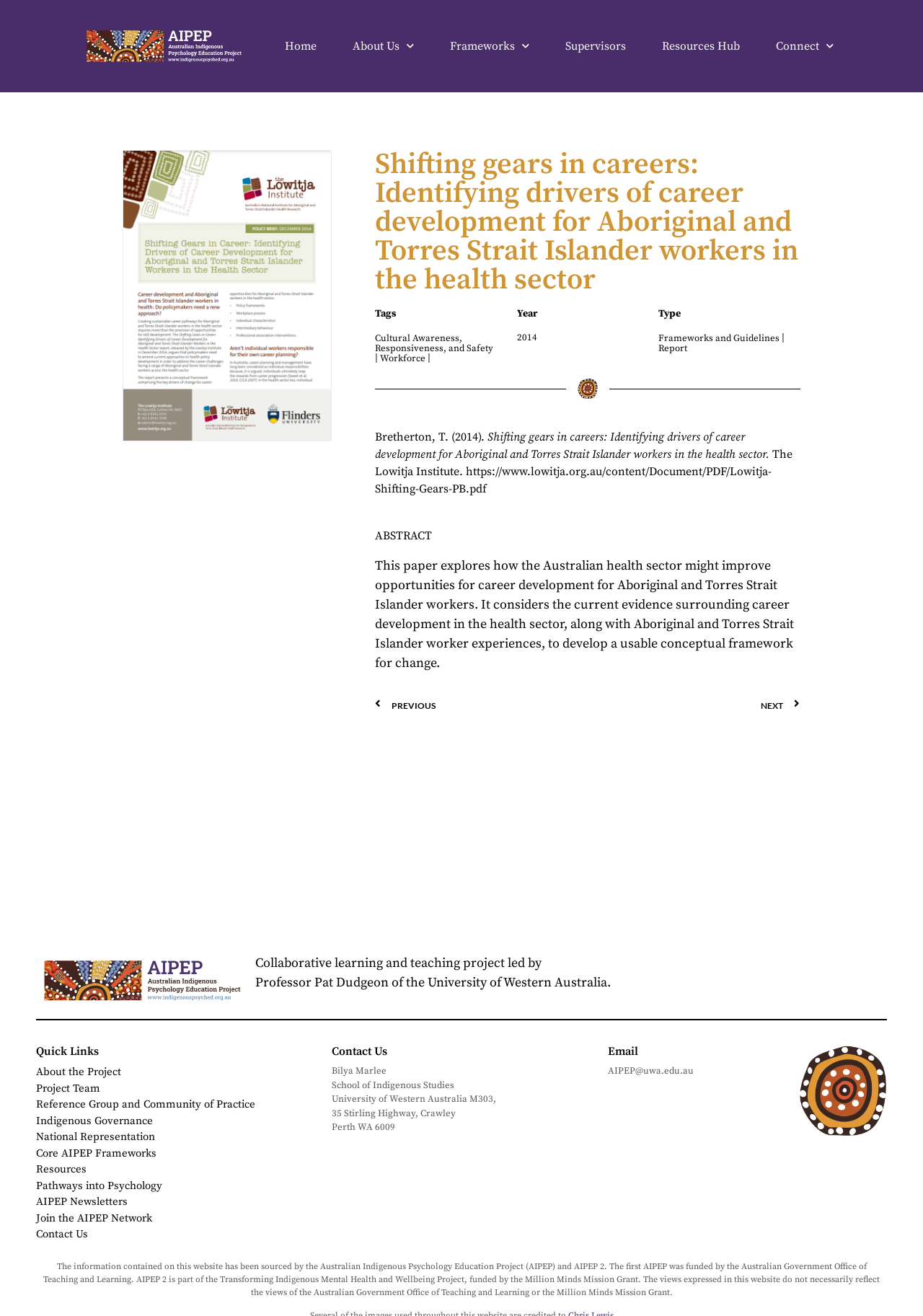What is the email address of the project?
Answer the question with as much detail as you can, using the image as a reference.

I found the email address of the project by looking at the 'Email' heading and the link below it, which contains the email address.